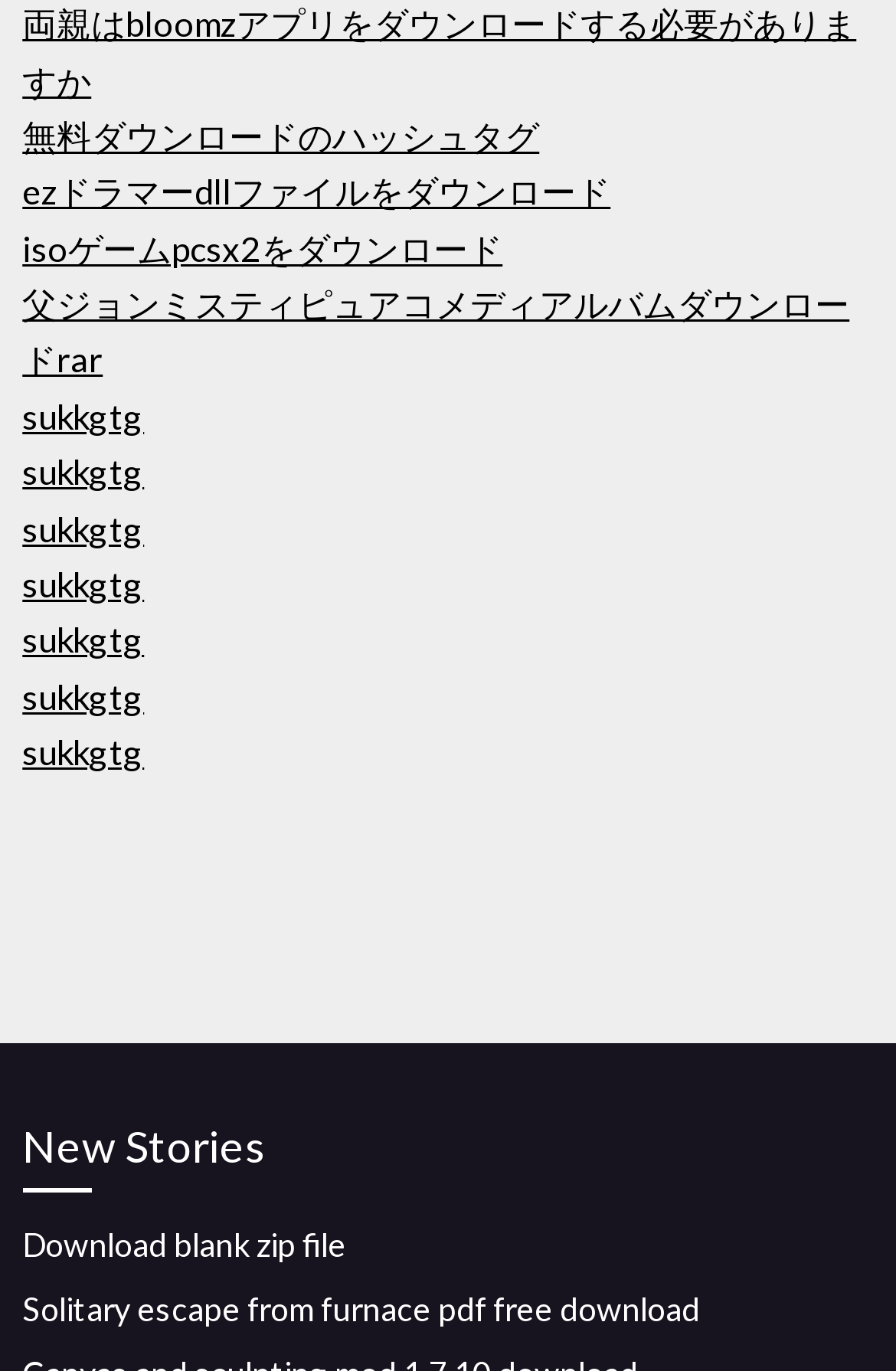Locate the bounding box of the user interface element based on this description: "sukkgtg".

[0.025, 0.451, 0.161, 0.481]